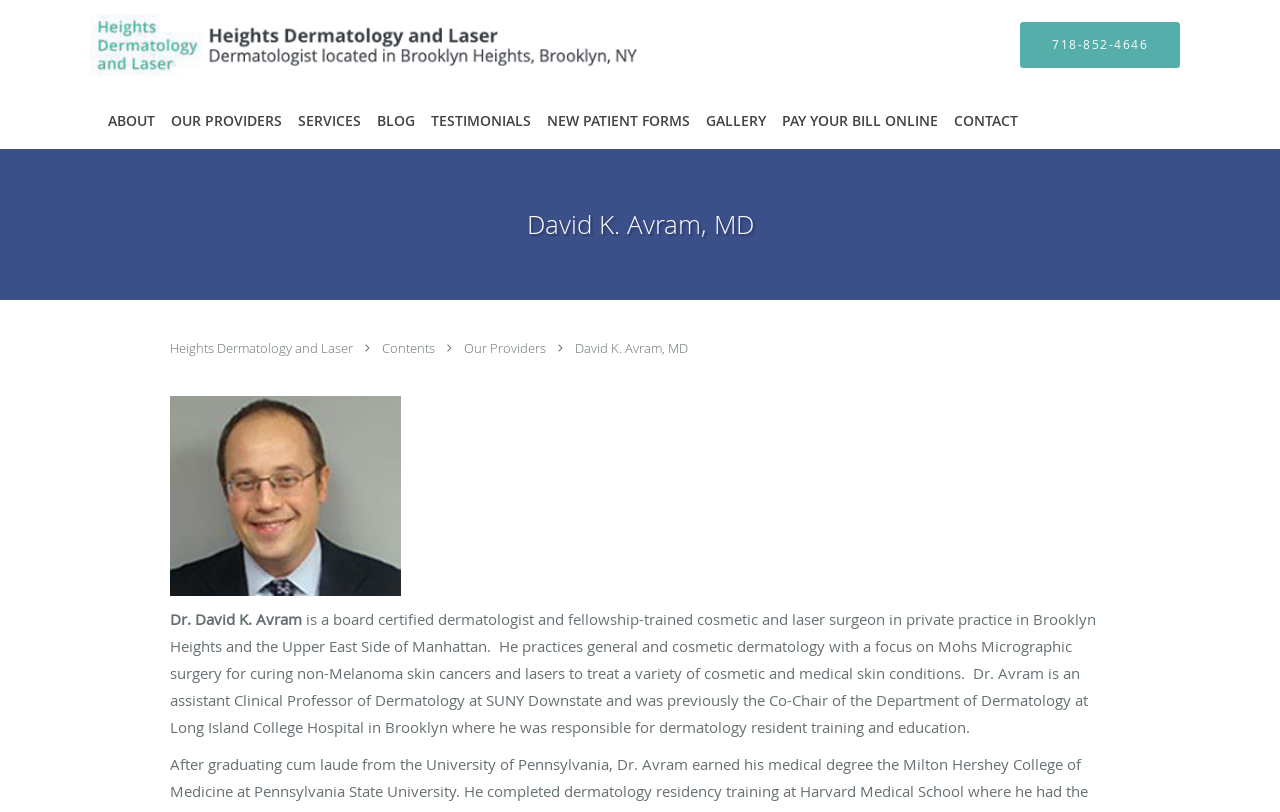Specify the bounding box coordinates of the area that needs to be clicked to achieve the following instruction: "Call the office".

[0.797, 0.027, 0.922, 0.084]